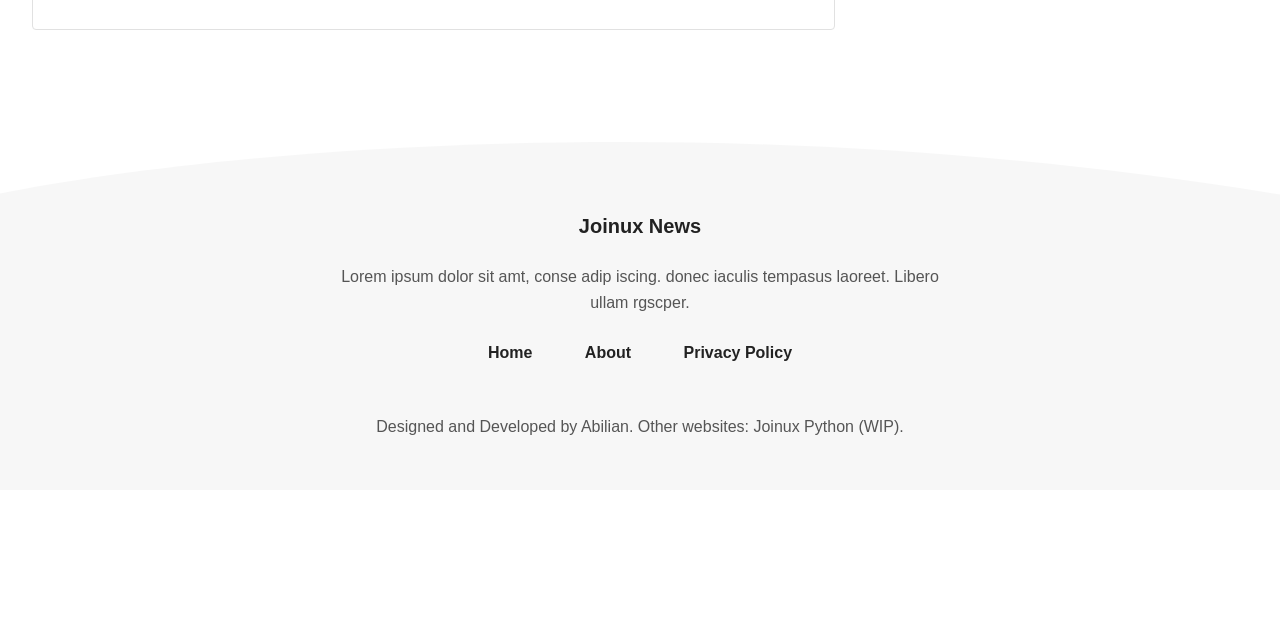Based on the element description "continue", predict the bounding box coordinates of the UI element.

None